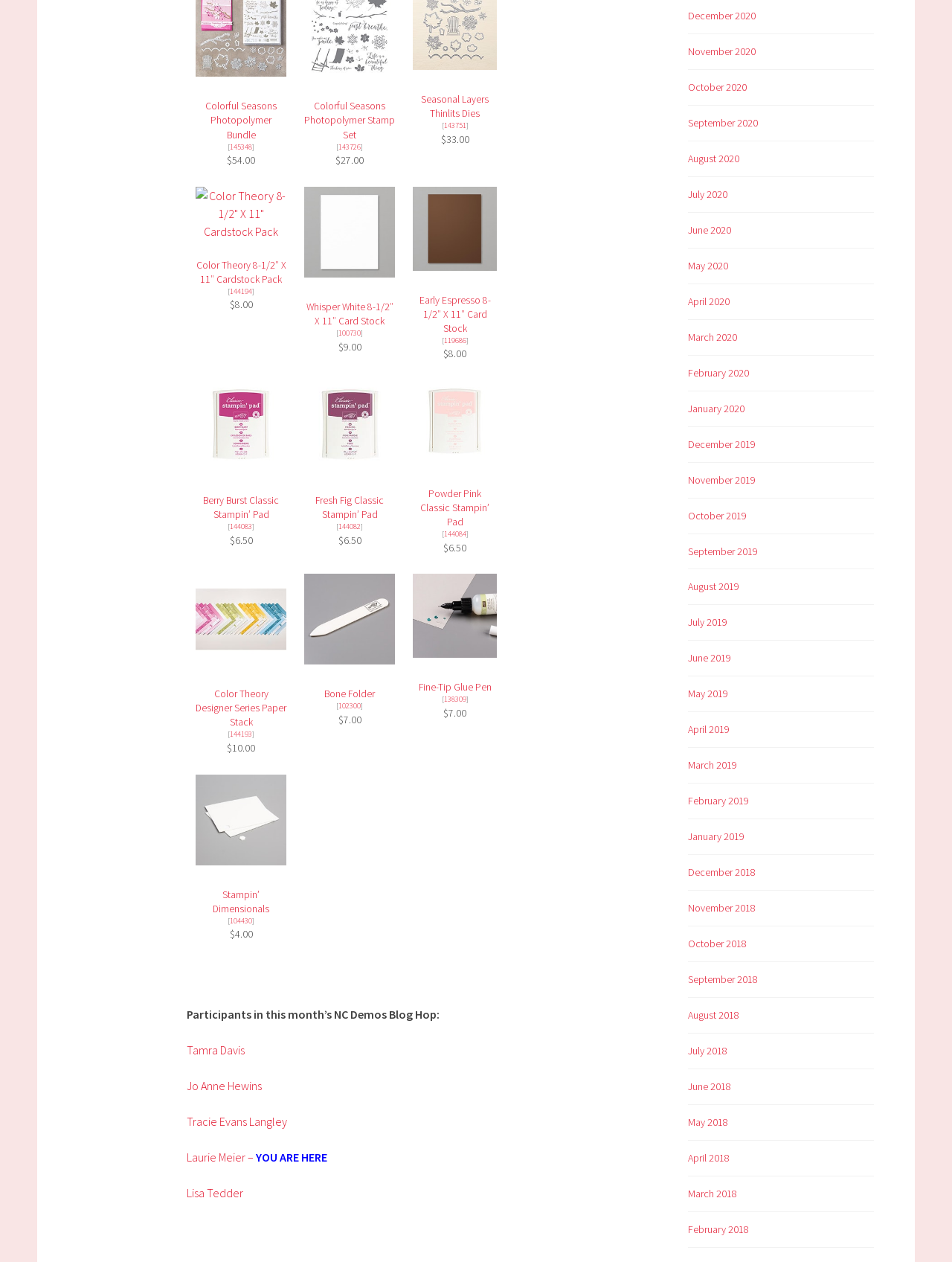Determine the bounding box coordinates of the element's region needed to click to follow the instruction: "Click on Colorful Seasons Photopolymer Bundle". Provide these coordinates as four float numbers between 0 and 1, formatted as [left, top, right, bottom].

[0.205, 0.052, 0.301, 0.063]